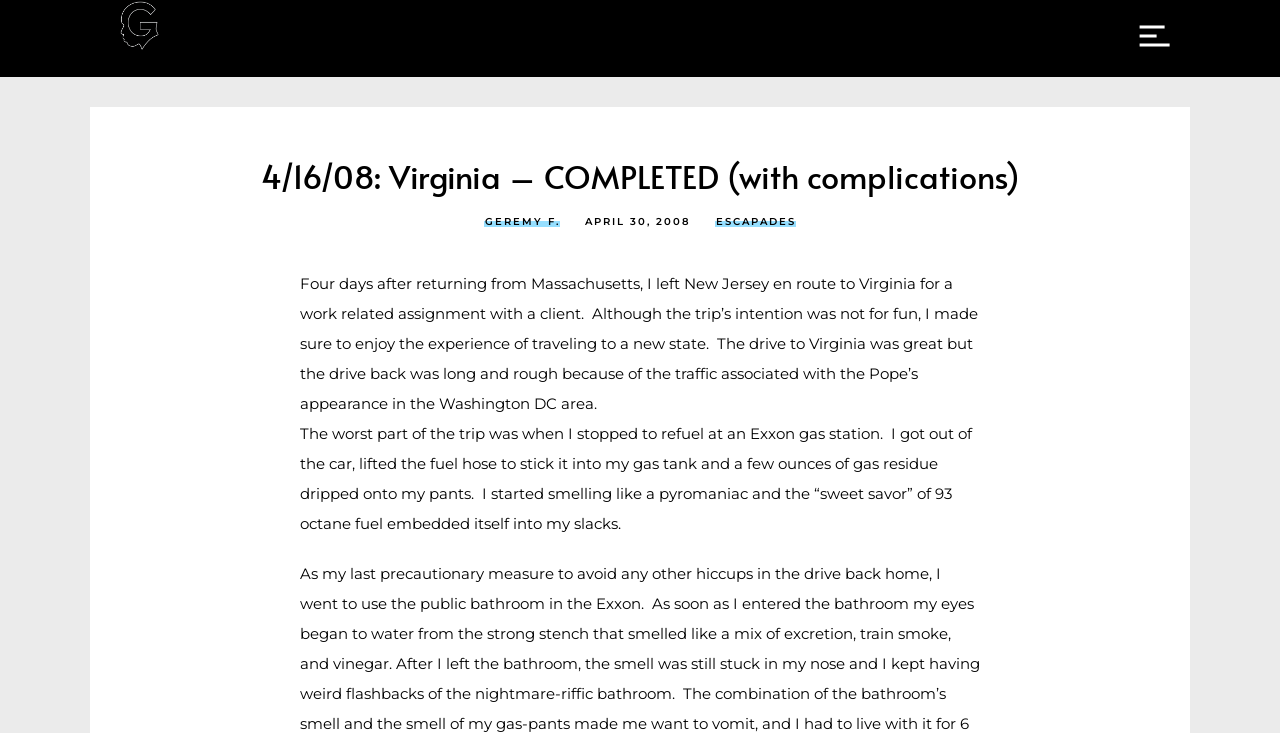What happened to the author's pants?
Carefully analyze the image and provide a thorough answer to the question.

The author mentions in the StaticText element that 'I got out of the car, lifted the fuel hose to stick it into my gas tank and a few ounces of gas residue dripped onto my pants'.